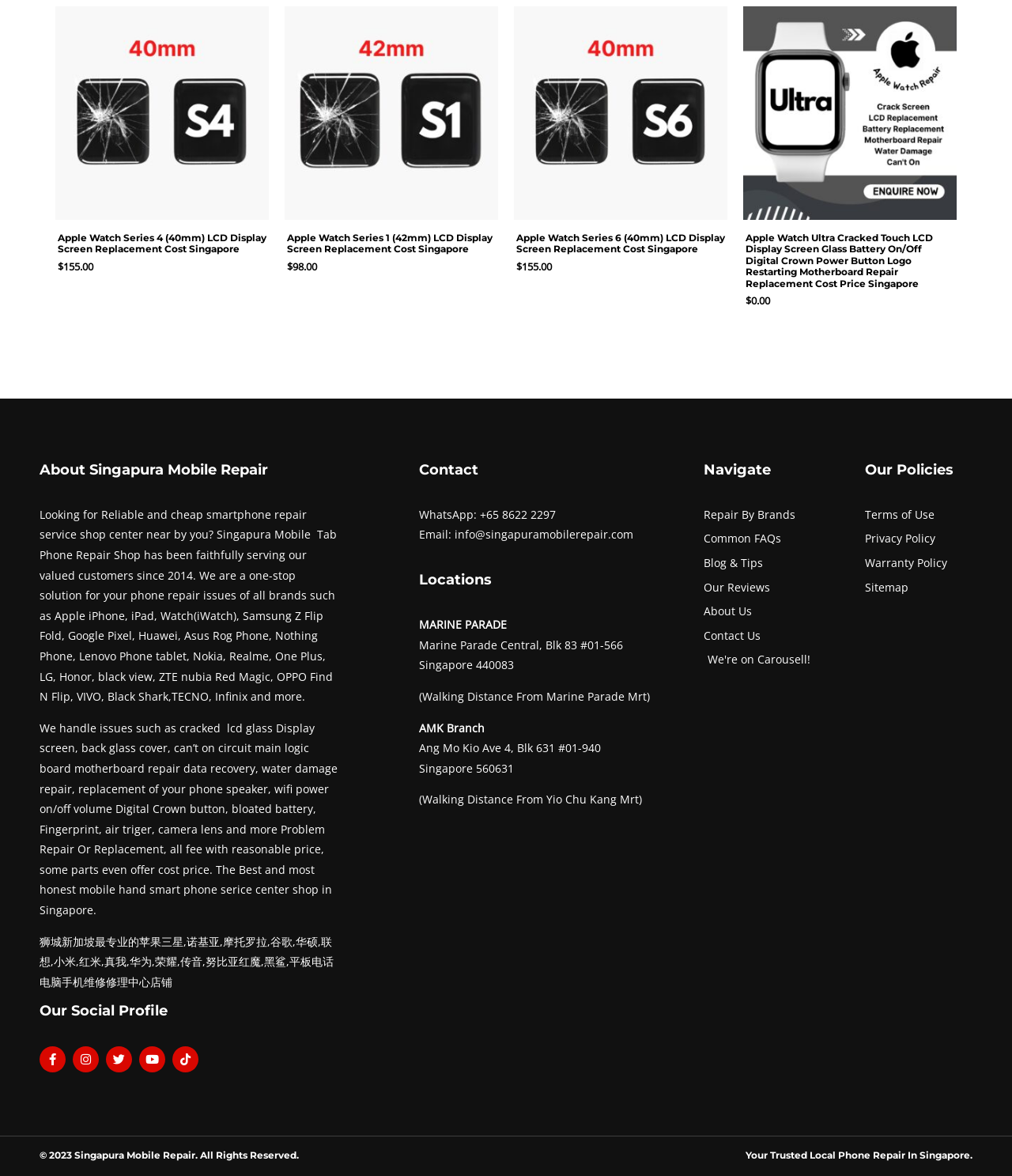For the element described, predict the bounding box coordinates as (top-left x, top-left y, bottom-right x, bottom-right y). All values should be between 0 and 1. Element description: About Us

[0.695, 0.511, 0.827, 0.528]